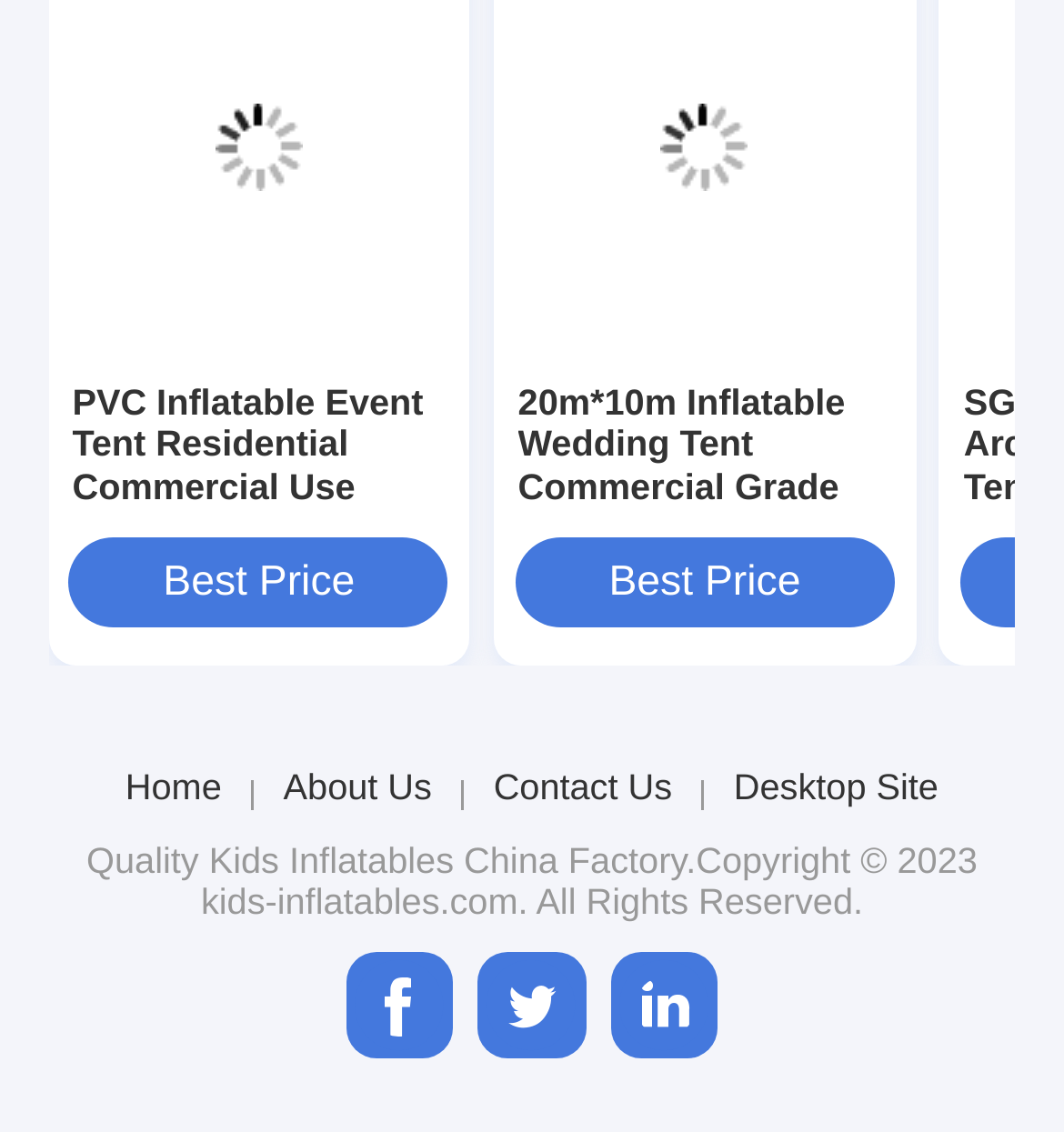Using the webpage screenshot, find the UI element described by Home. Provide the bounding box coordinates in the format (top-left x, top-left y, bottom-right x, bottom-right y), ensuring all values are floating point numbers between 0 and 1.

[0.118, 0.678, 0.208, 0.715]